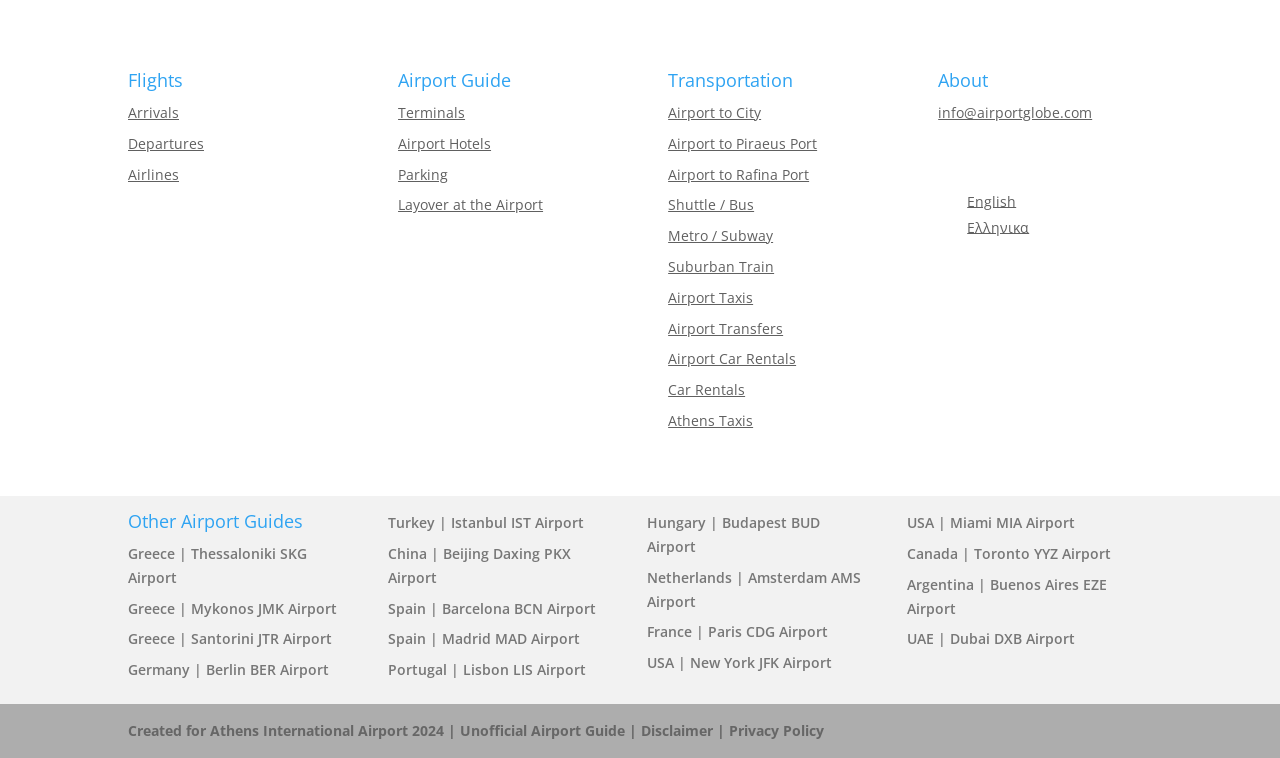Specify the bounding box coordinates of the element's region that should be clicked to achieve the following instruction: "Click on Flights". The bounding box coordinates consist of four float numbers between 0 and 1, in the format [left, top, right, bottom].

[0.1, 0.09, 0.143, 0.135]